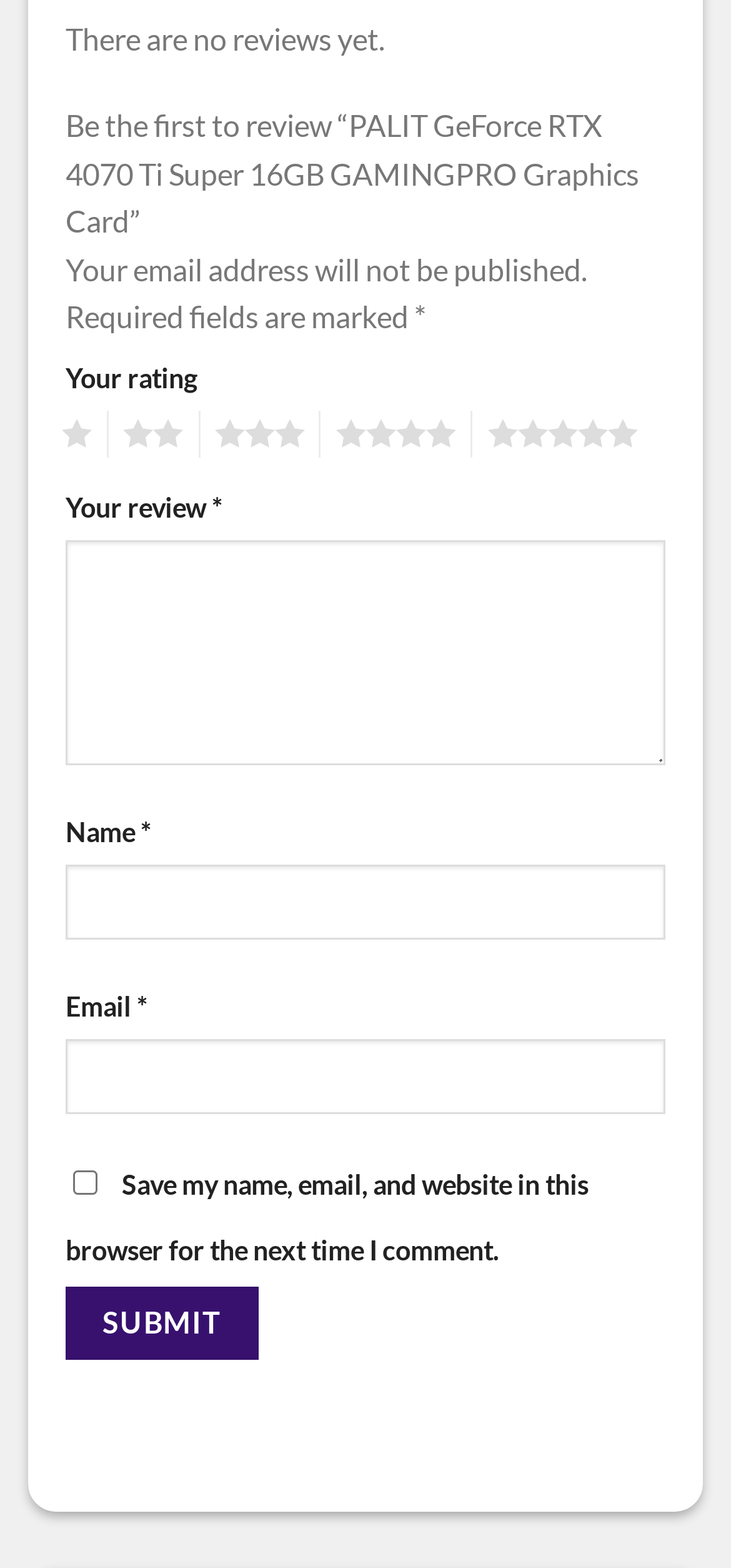Reply to the question below using a single word or brief phrase:
What is the purpose of the checkbox?

Save user data